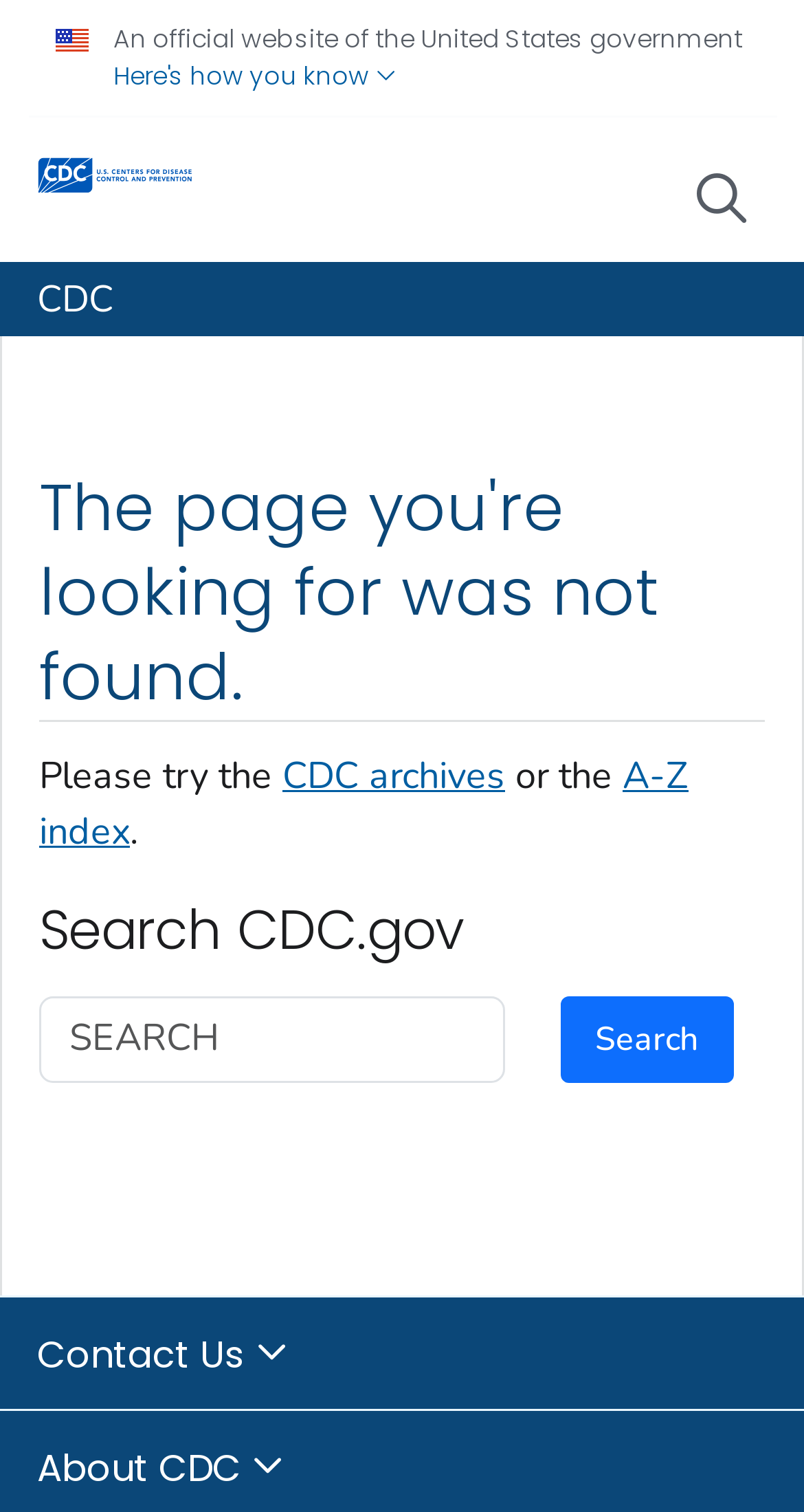Please specify the bounding box coordinates in the format (top-left x, top-left y, bottom-right x, bottom-right y), with all values as floating point numbers between 0 and 1. Identify the bounding box of the UI element described by: Search

[0.697, 0.659, 0.912, 0.716]